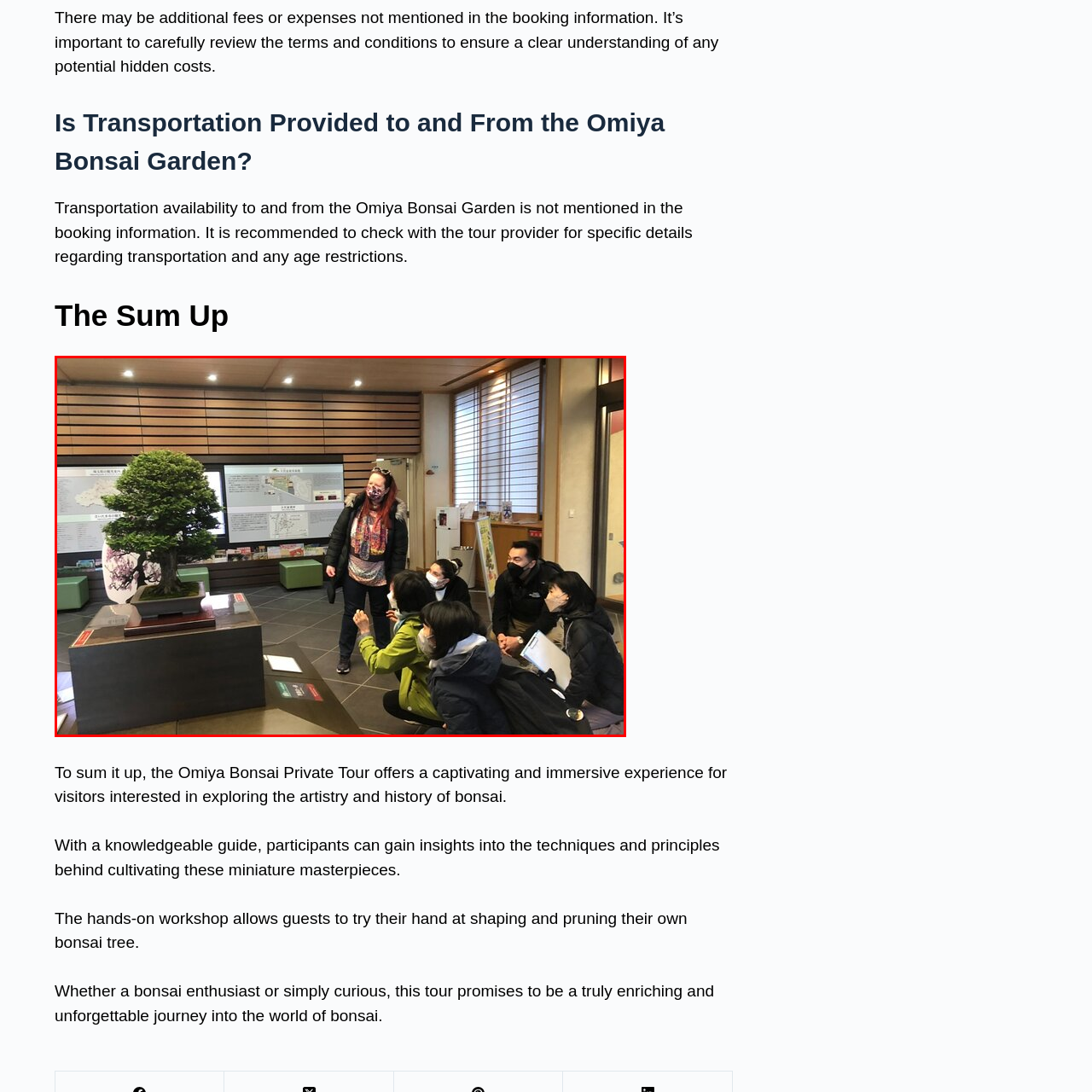What is the purpose of the informative displays in the background?
Please examine the image within the red bounding box and provide a comprehensive answer based on the visual details you observe.

The informative displays in the background are likely offering insights into the techniques behind bonsai cultivation, as mentioned in the caption, which enhances the educational atmosphere of the Omiya Bonsai Garden.